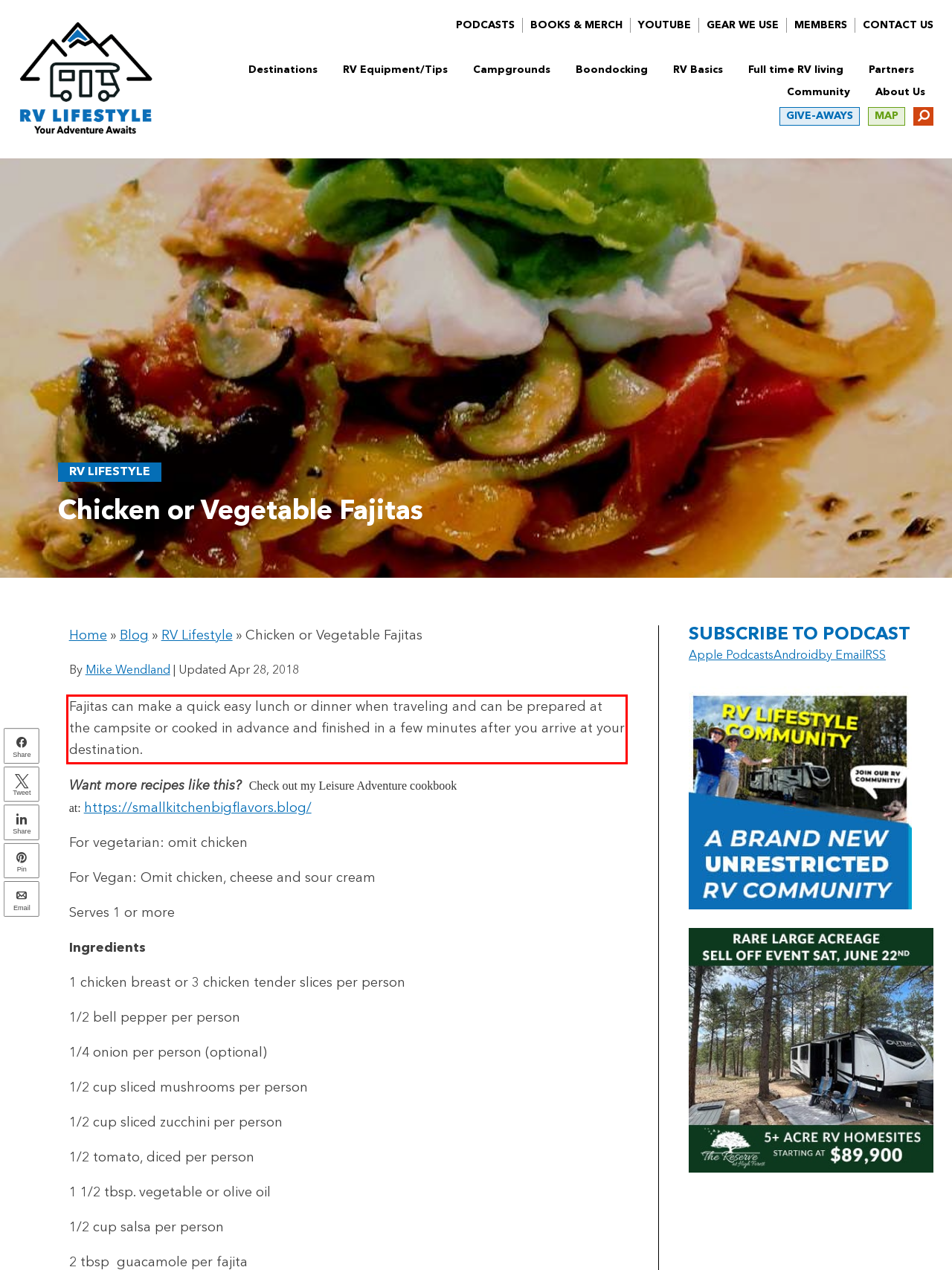Please examine the webpage screenshot and extract the text within the red bounding box using OCR.

Fajitas can make a quick easy lunch or dinner when traveling and can be prepared at the campsite or cooked in advance and finished in a few minutes after you arrive at your destination.